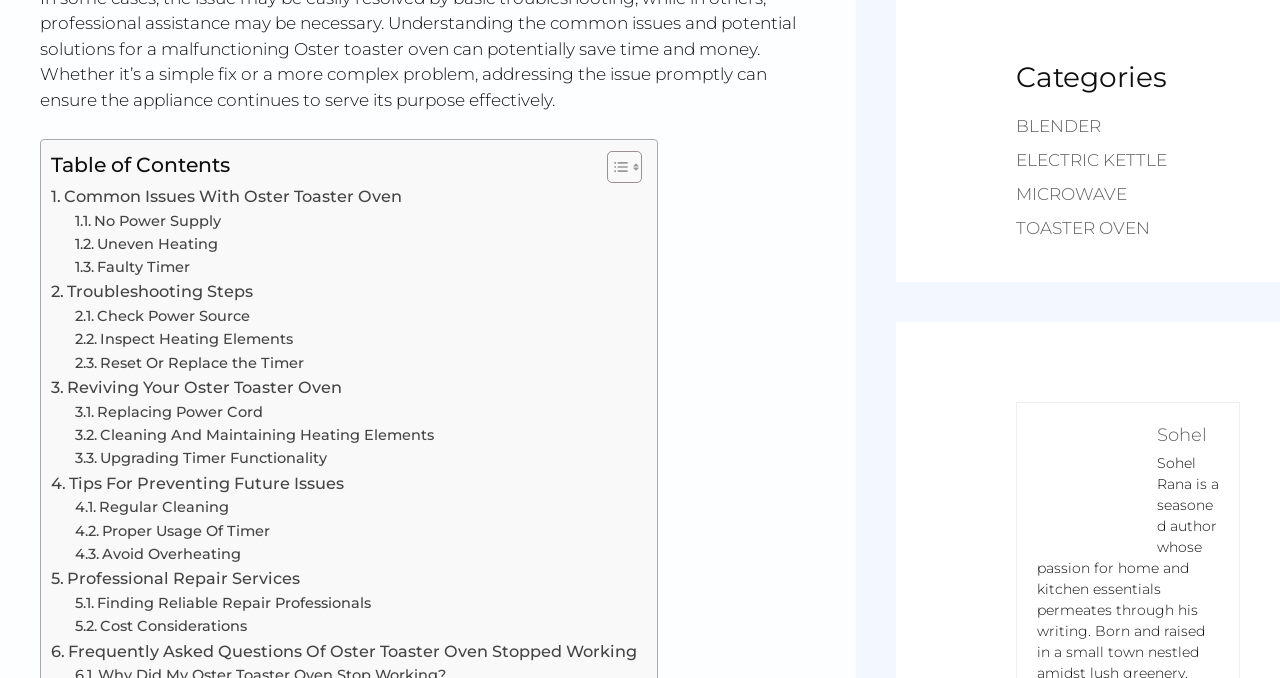Determine the bounding box for the UI element as described: "Inspect Heating Elements". The coordinates should be represented as four float numbers between 0 and 1, formatted as [left, top, right, bottom].

[0.059, 0.484, 0.229, 0.519]